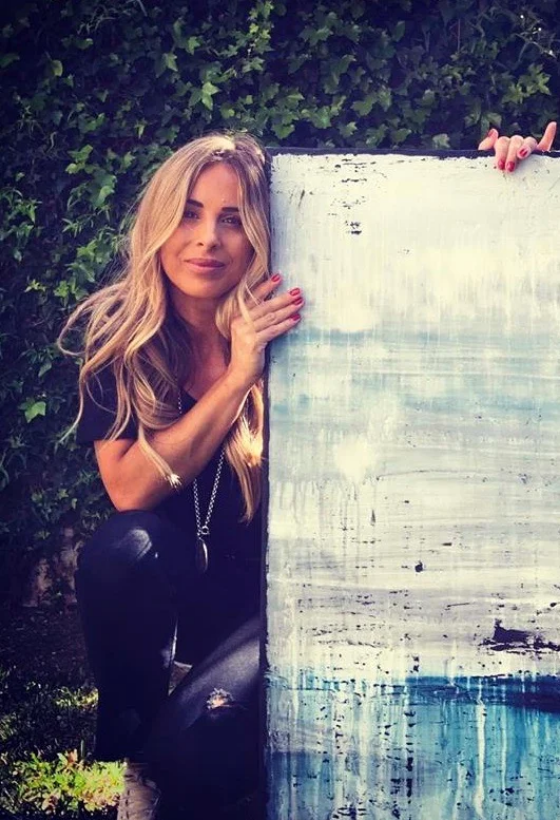What is the dominant color of the canvas? Based on the screenshot, please respond with a single word or phrase.

Blues